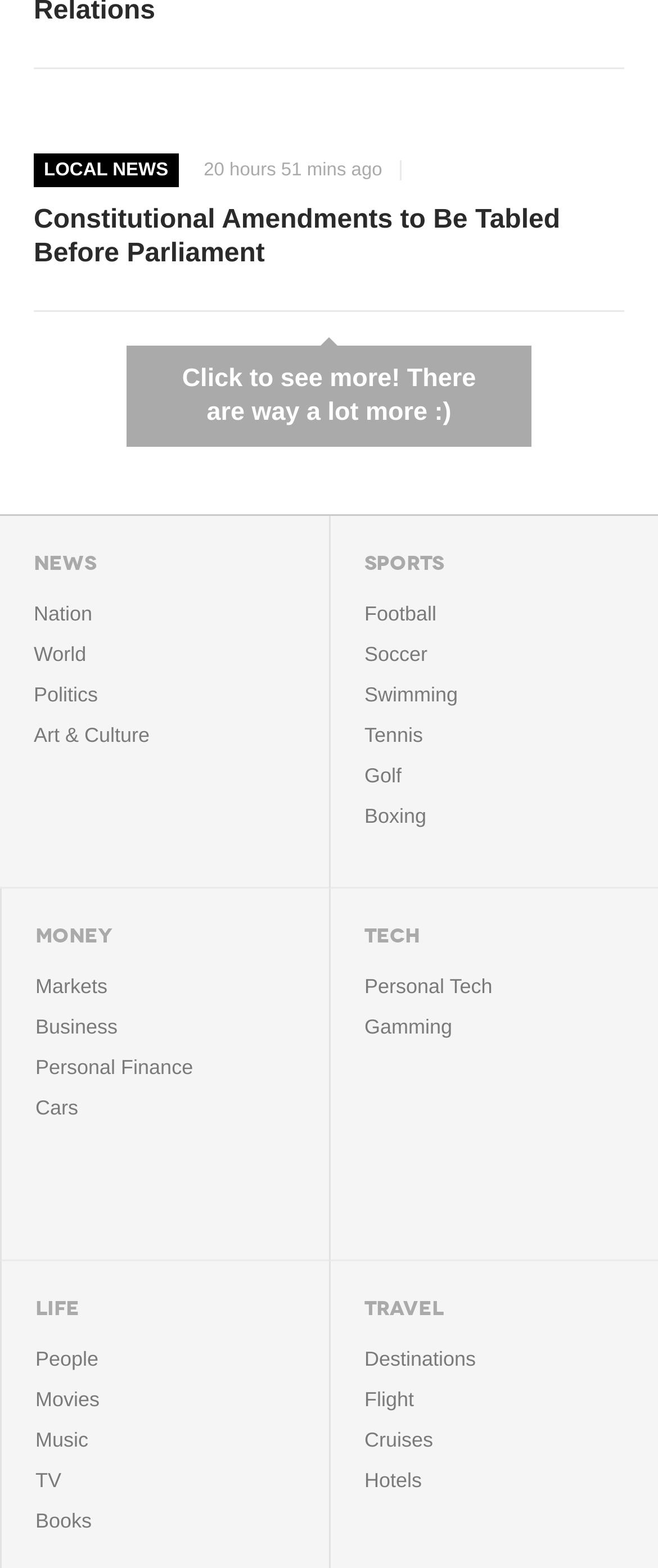Locate the bounding box coordinates of the element you need to click to accomplish the task described by this instruction: "Click on Markets".

[0.054, 0.616, 0.5, 0.641]